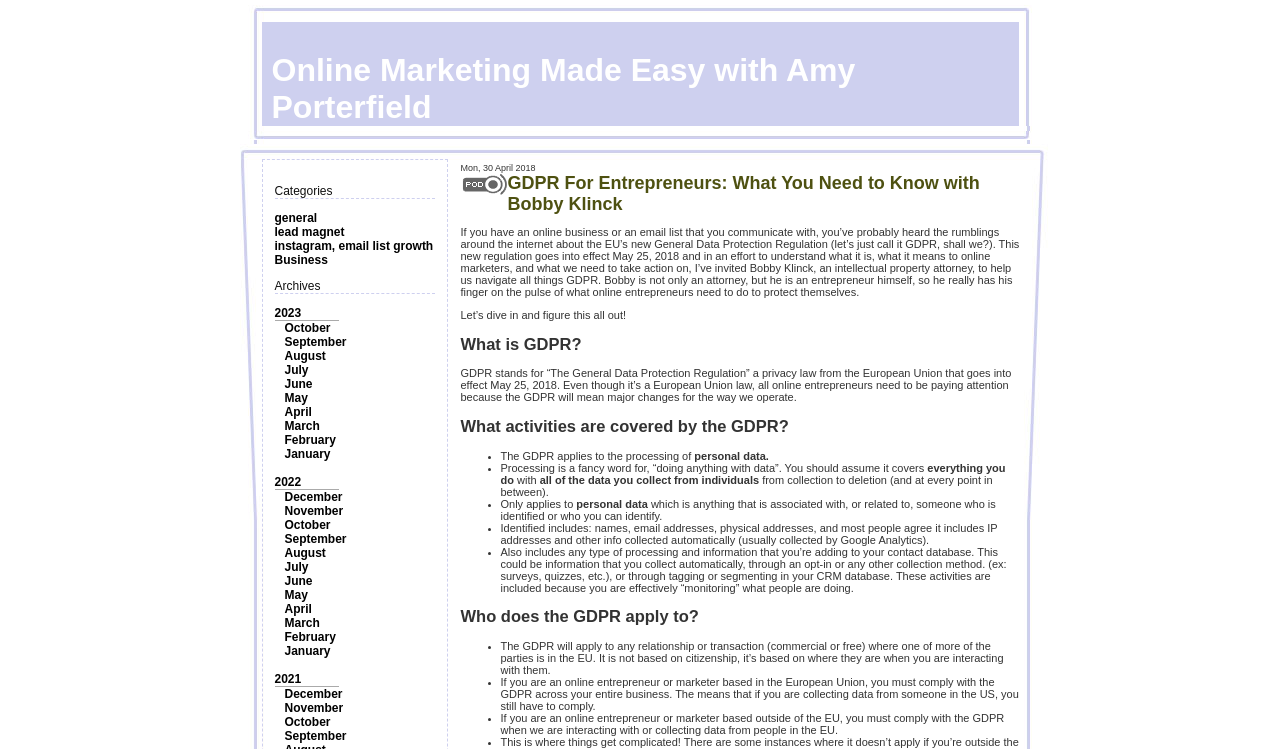Use the information in the screenshot to answer the question comprehensively: Who is the guest in the article?

The guest in the article is Bobby Klinck, an intellectual property attorney, who is invited to help navigate the implications of GDPR for online entrepreneurs and marketers.